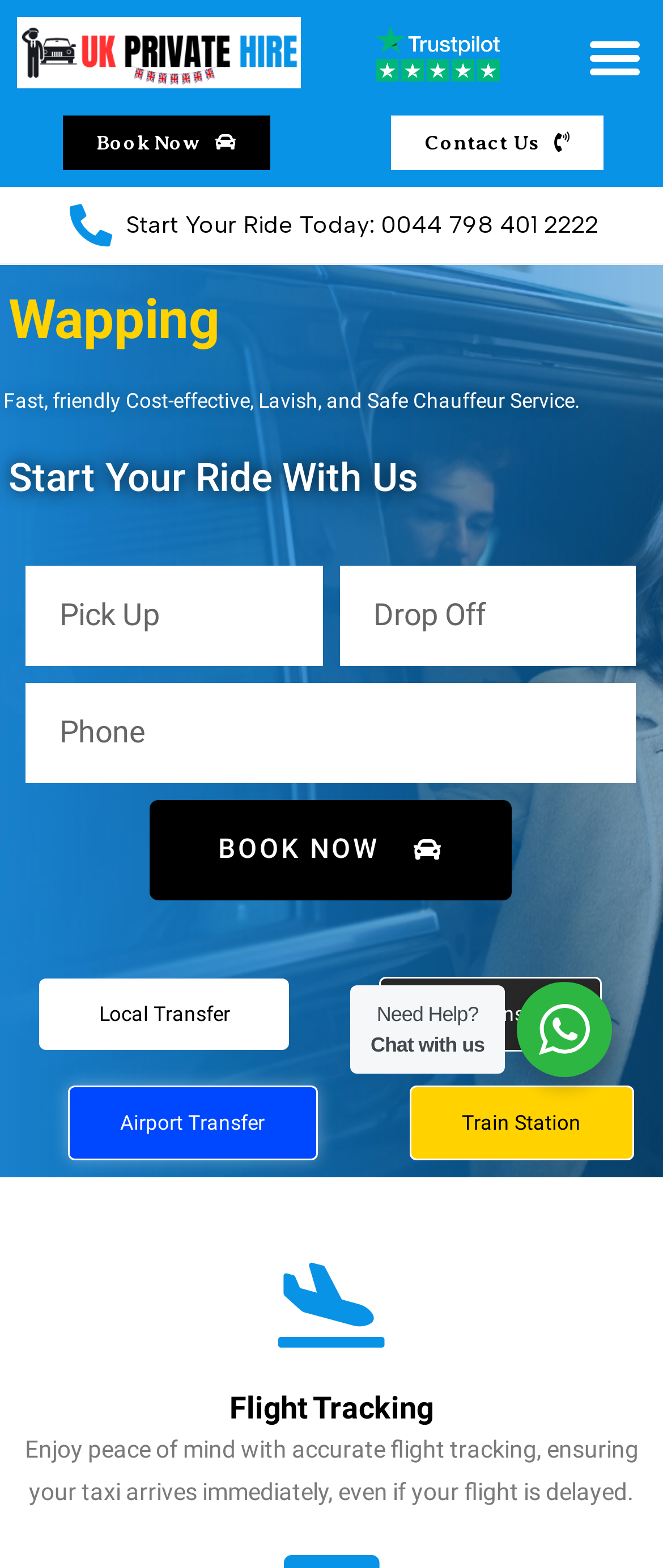Please answer the following question using a single word or phrase: 
What is the purpose of the 'BOOK NOW' button?

Book a ride